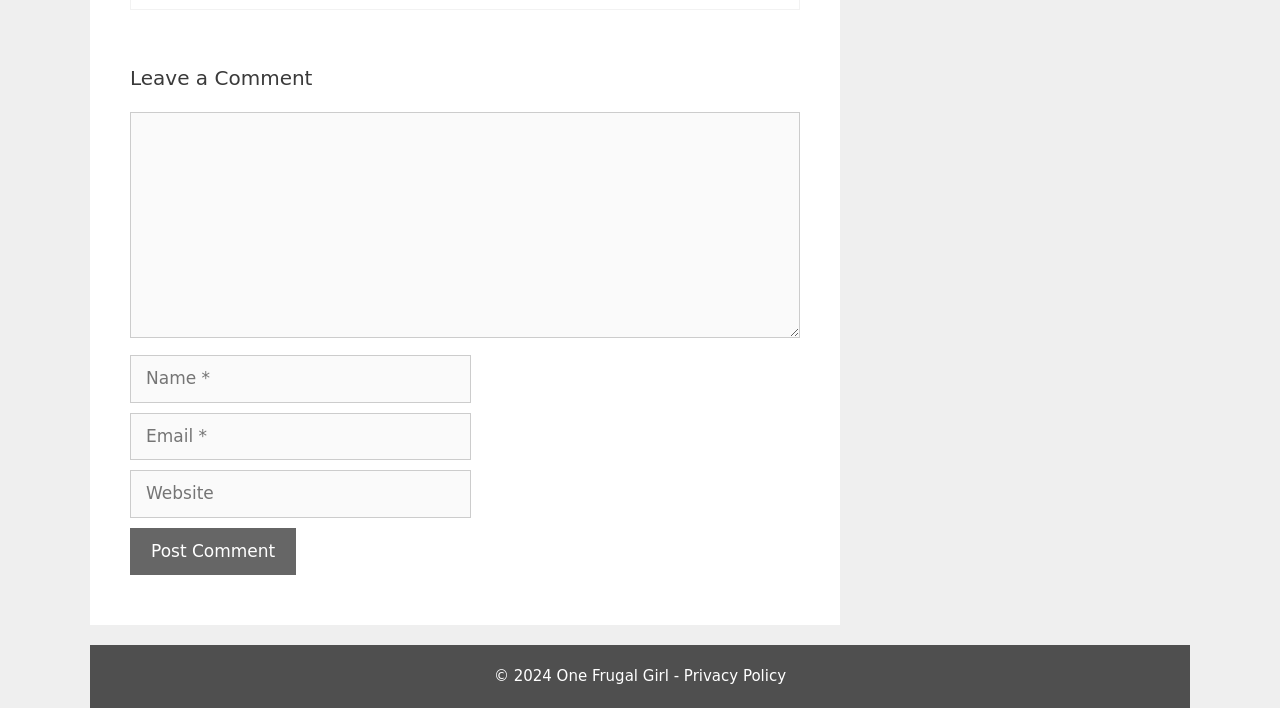Respond to the question below with a single word or phrase: What is the label of the button below the comment form?

Post Comment